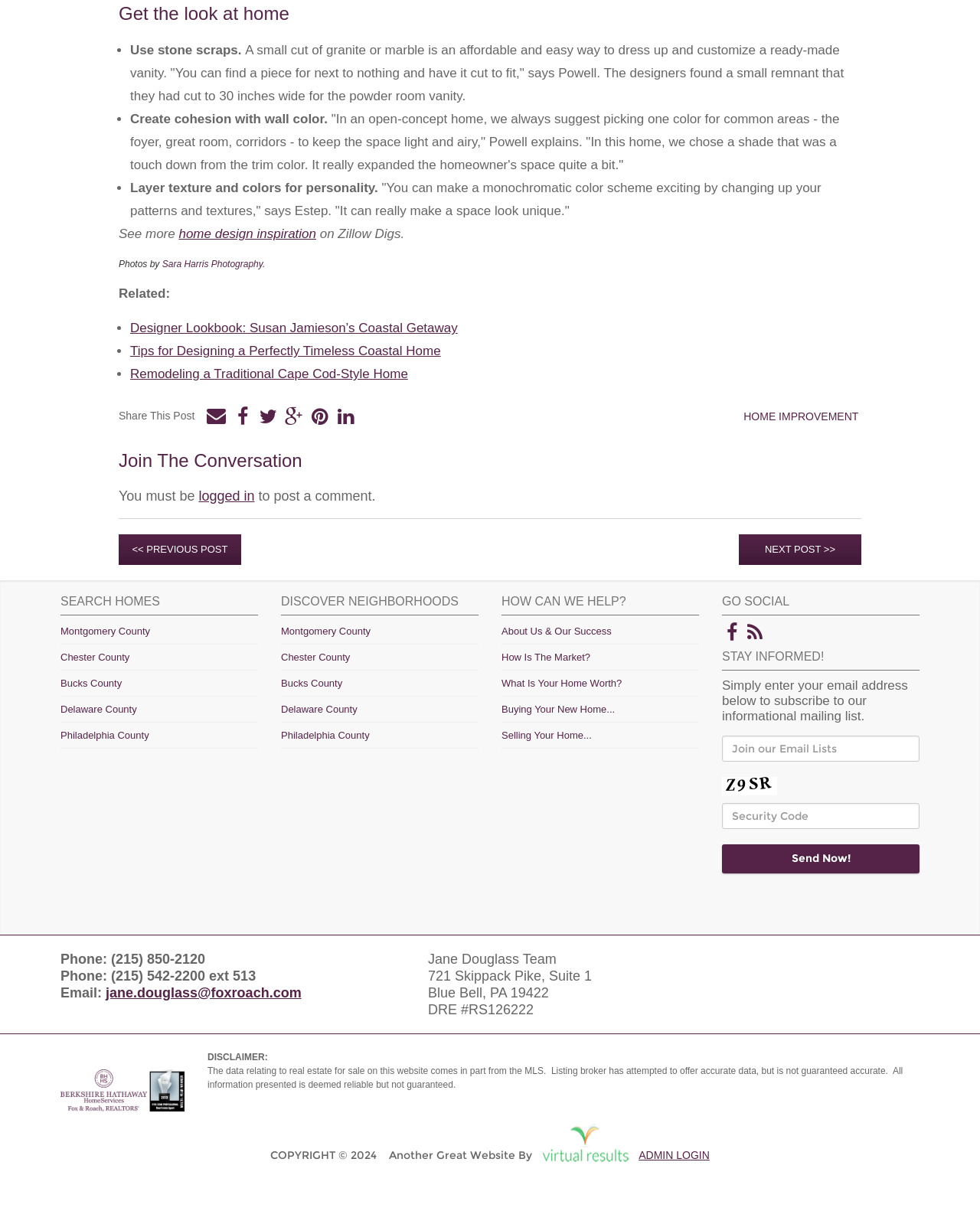Please identify the coordinates of the bounding box for the clickable region that will accomplish this instruction: "Click on 'home design inspiration'".

[0.182, 0.187, 0.323, 0.199]